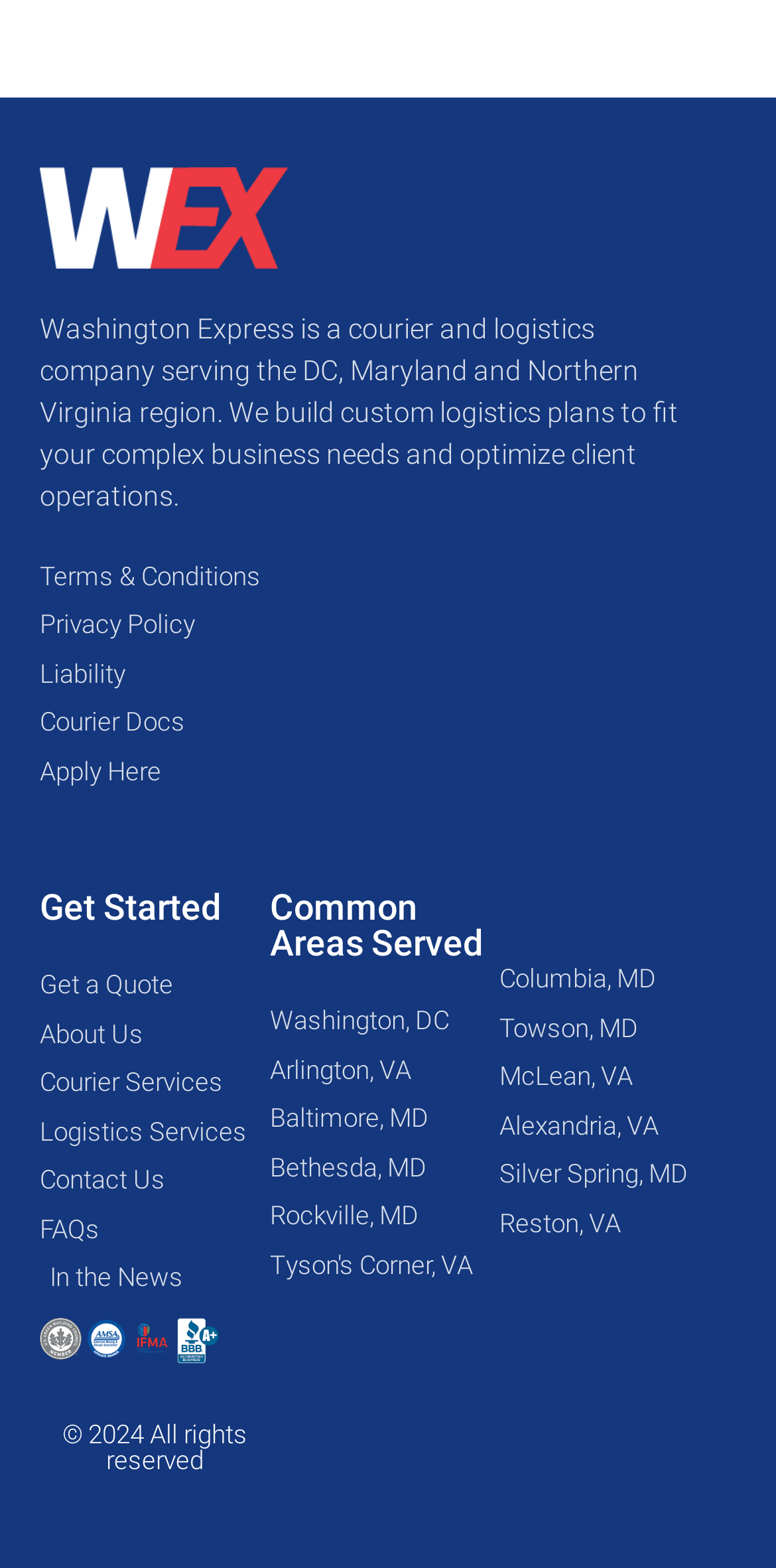What is the copyright year mentioned at the bottom of the webpage?
Based on the screenshot, provide your answer in one word or phrase.

2024